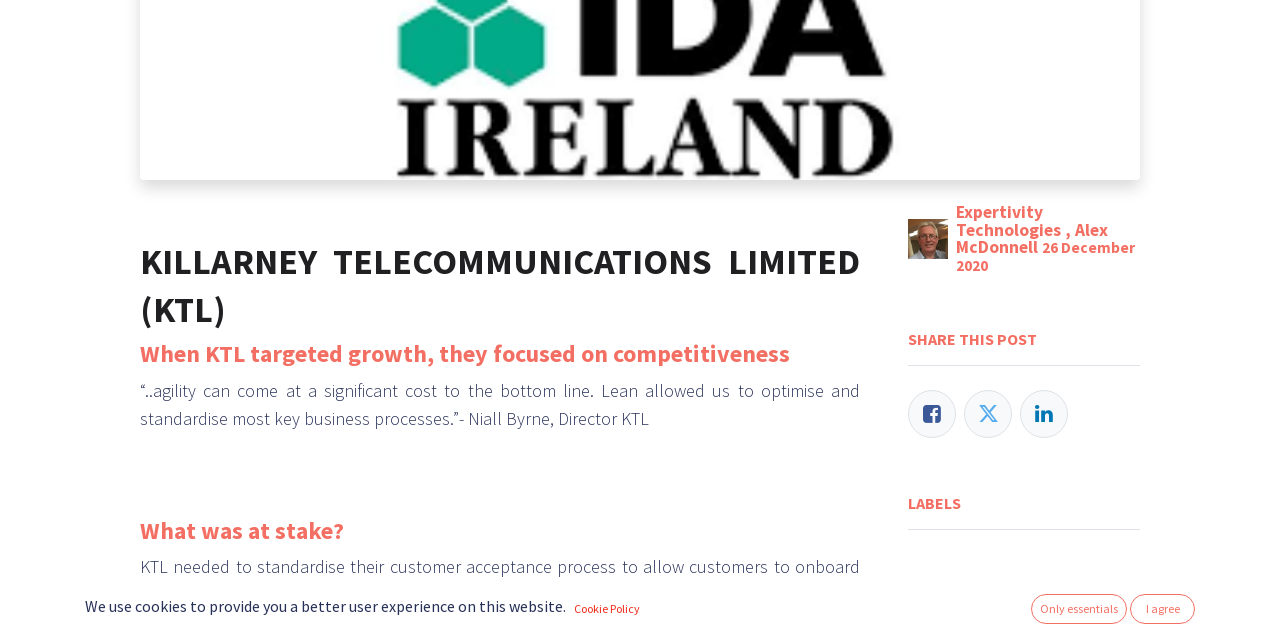Identify the bounding box for the described UI element. Provide the coordinates in (top-left x, top-left y, bottom-right x, bottom-right y) format with values ranging from 0 to 1: aria-label="LinkedIn" title="Share on LinkedIn"

[0.797, 0.61, 0.834, 0.685]